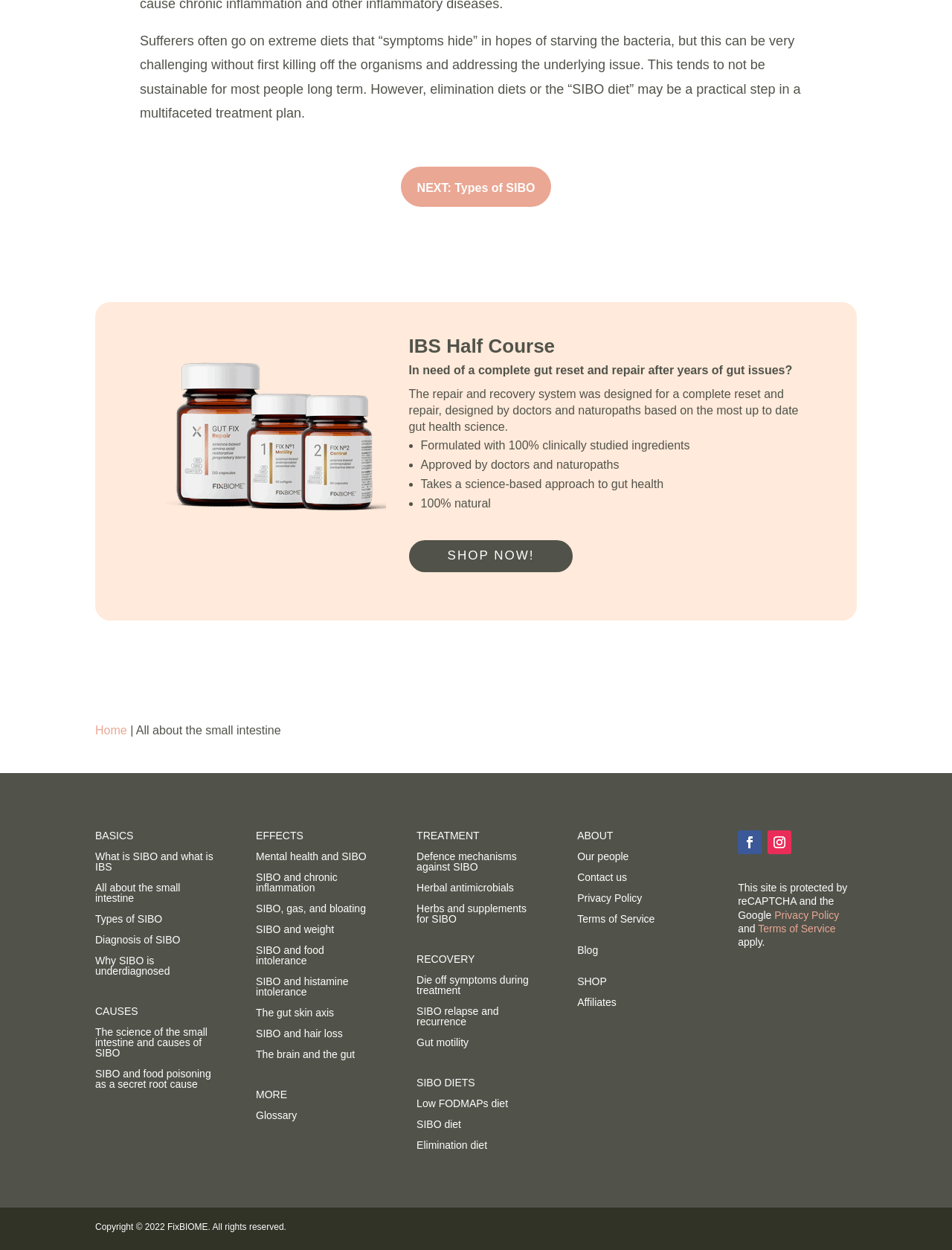Respond to the question below with a single word or phrase:
What is the copyright year mentioned at the bottom of the webpage?

2022